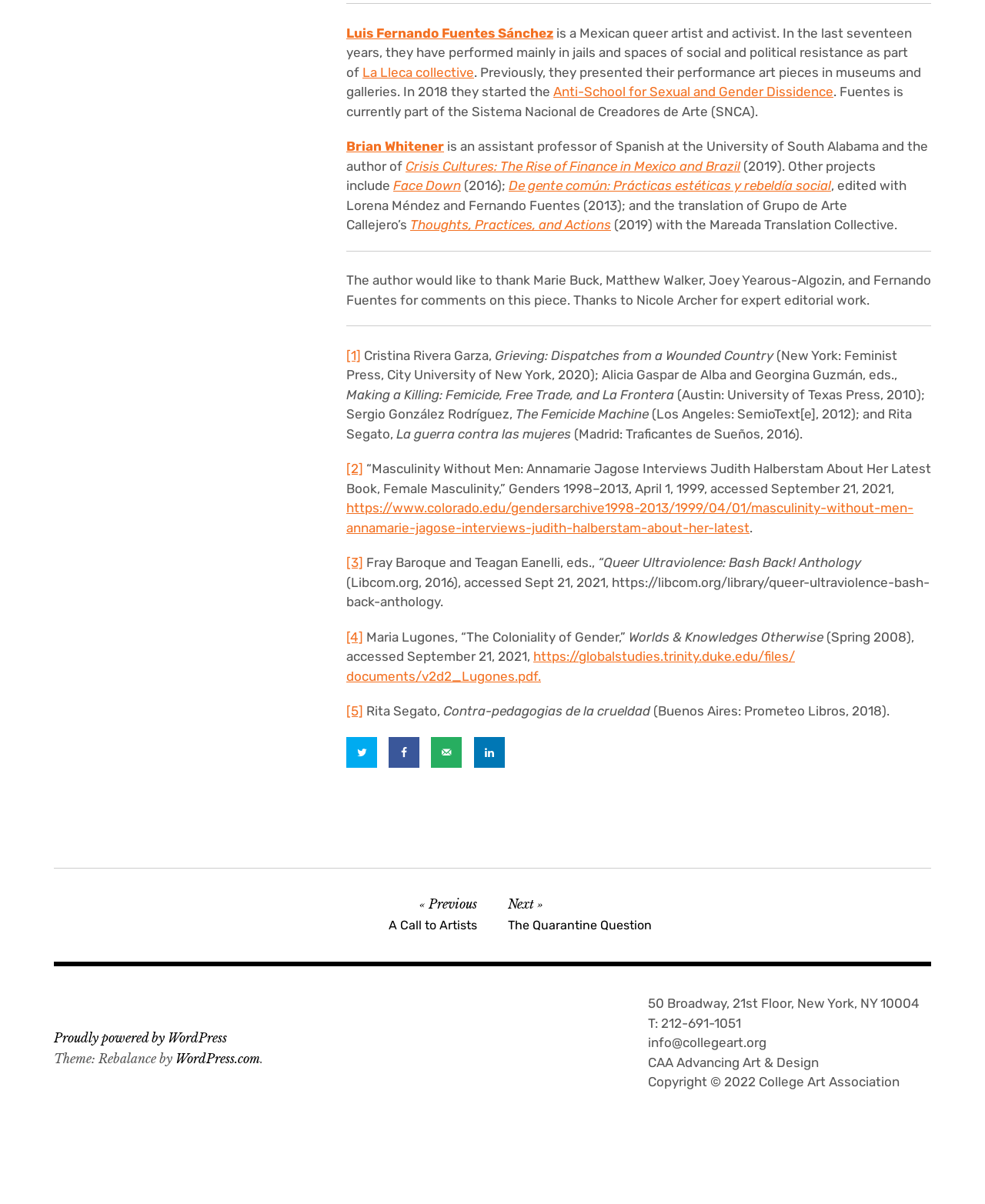Give a one-word or phrase response to the following question: Who is the author of the book 'Grieving: Dispatches from a Wounded Country'?

Cristina Rivera Garza